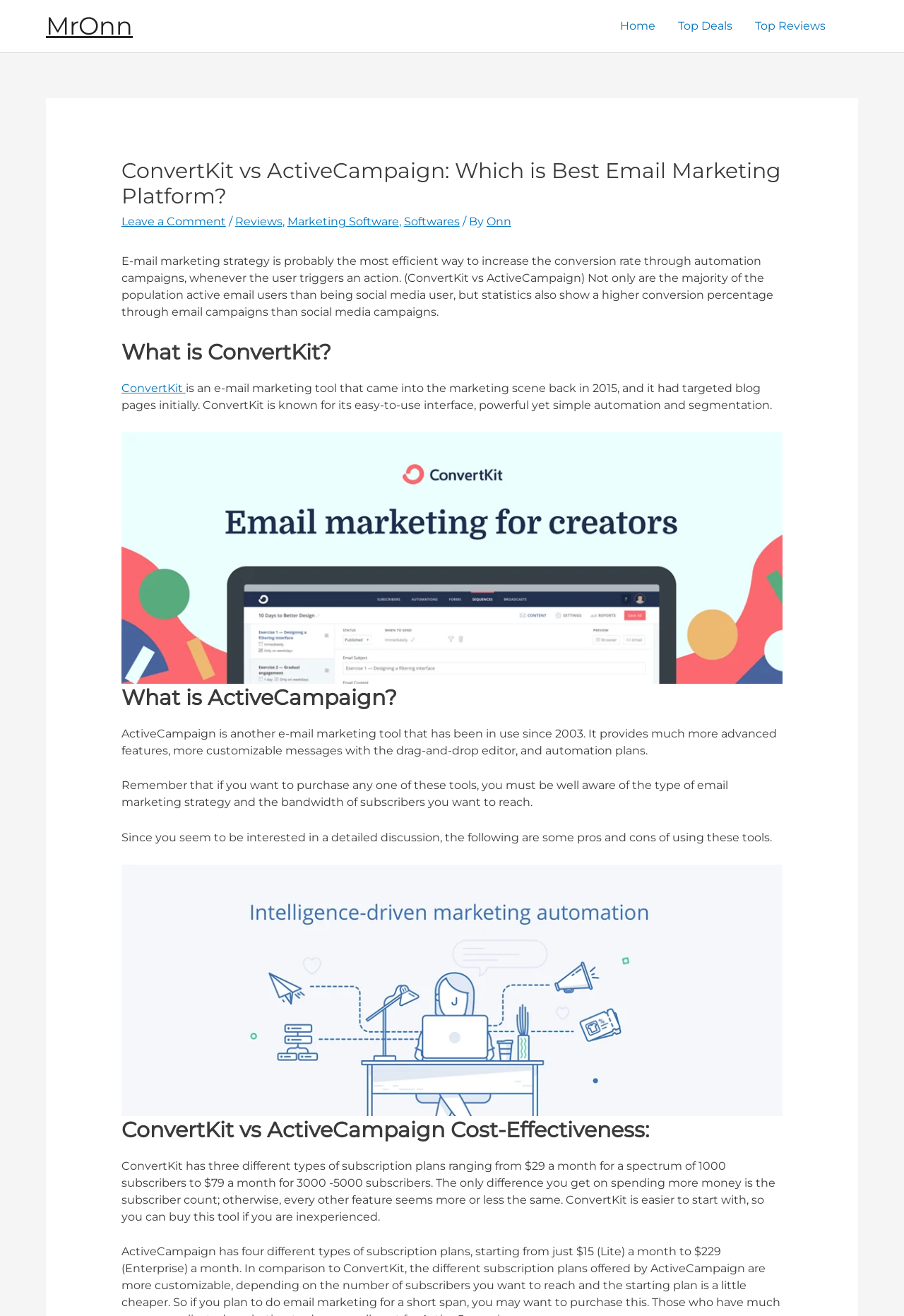How many subscription plans does ConvertKit have?
Look at the screenshot and respond with a single word or phrase.

Three